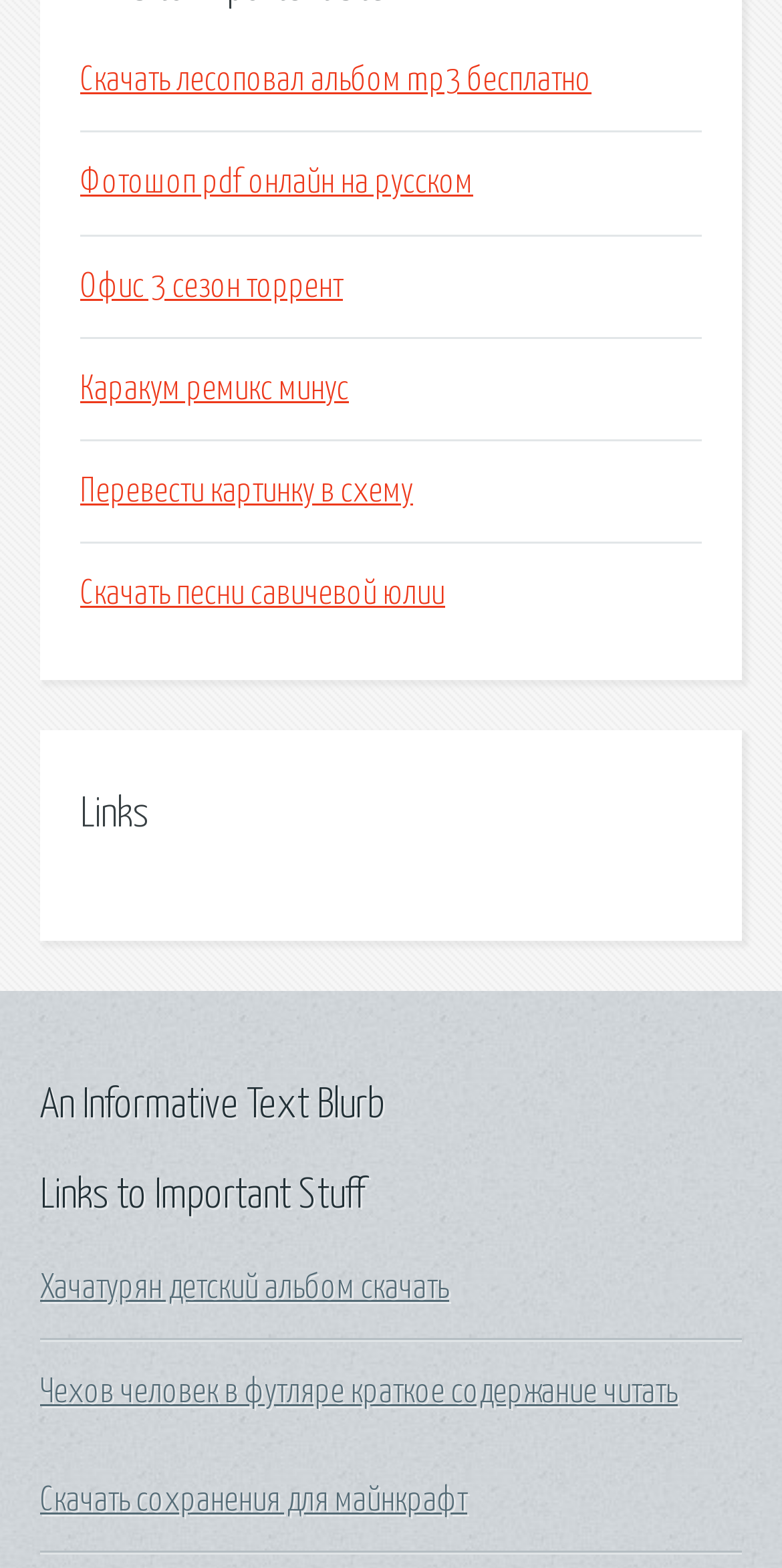Find the bounding box coordinates for the element that must be clicked to complete the instruction: "Choose if you have entered the Wellesley Idol competition before". The coordinates should be four float numbers between 0 and 1, indicated as [left, top, right, bottom].

None